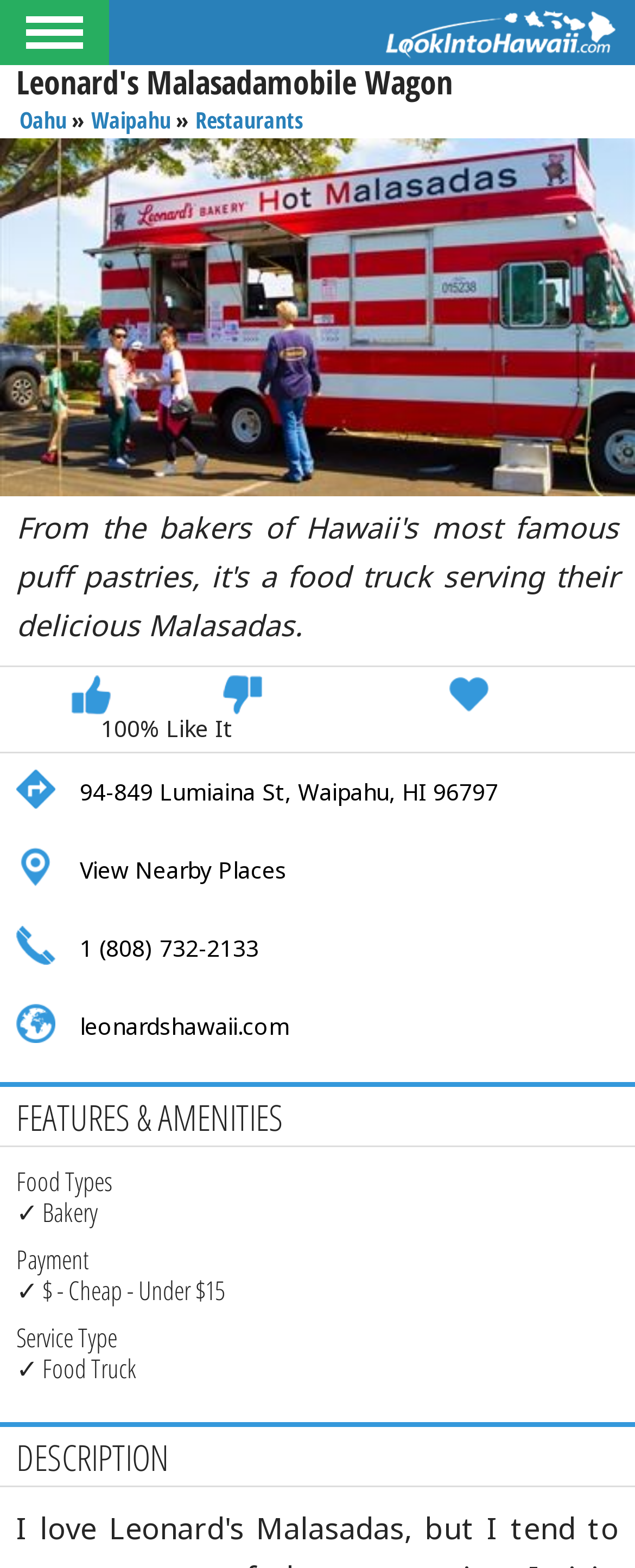Using floating point numbers between 0 and 1, provide the bounding box coordinates in the format (top-left x, top-left y, bottom-right x, bottom-right y). Locate the UI element described here: alt="Save" title="Save"

[0.706, 0.445, 0.768, 0.464]